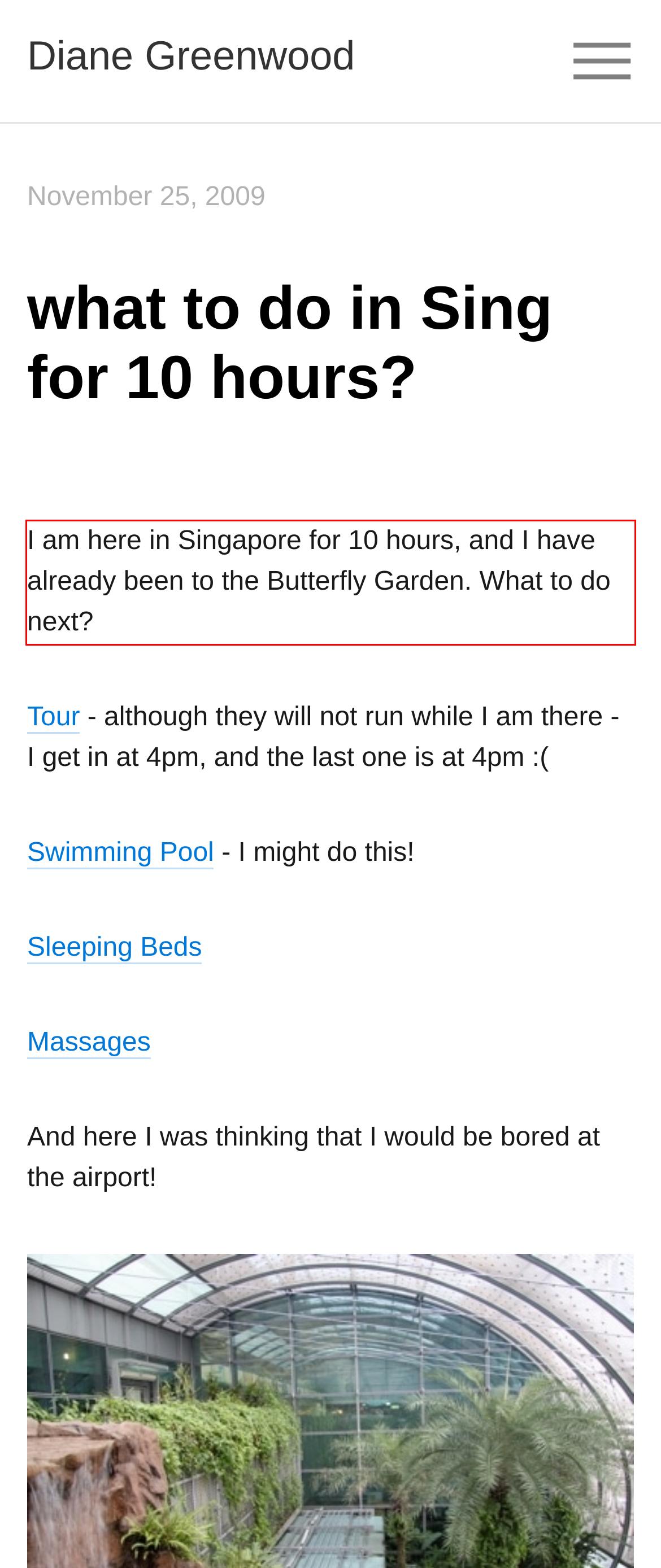Review the webpage screenshot provided, and perform OCR to extract the text from the red bounding box.

I am here in Singapore for 10 hours, and I have already been to the Butterfly Garden. What to do next?